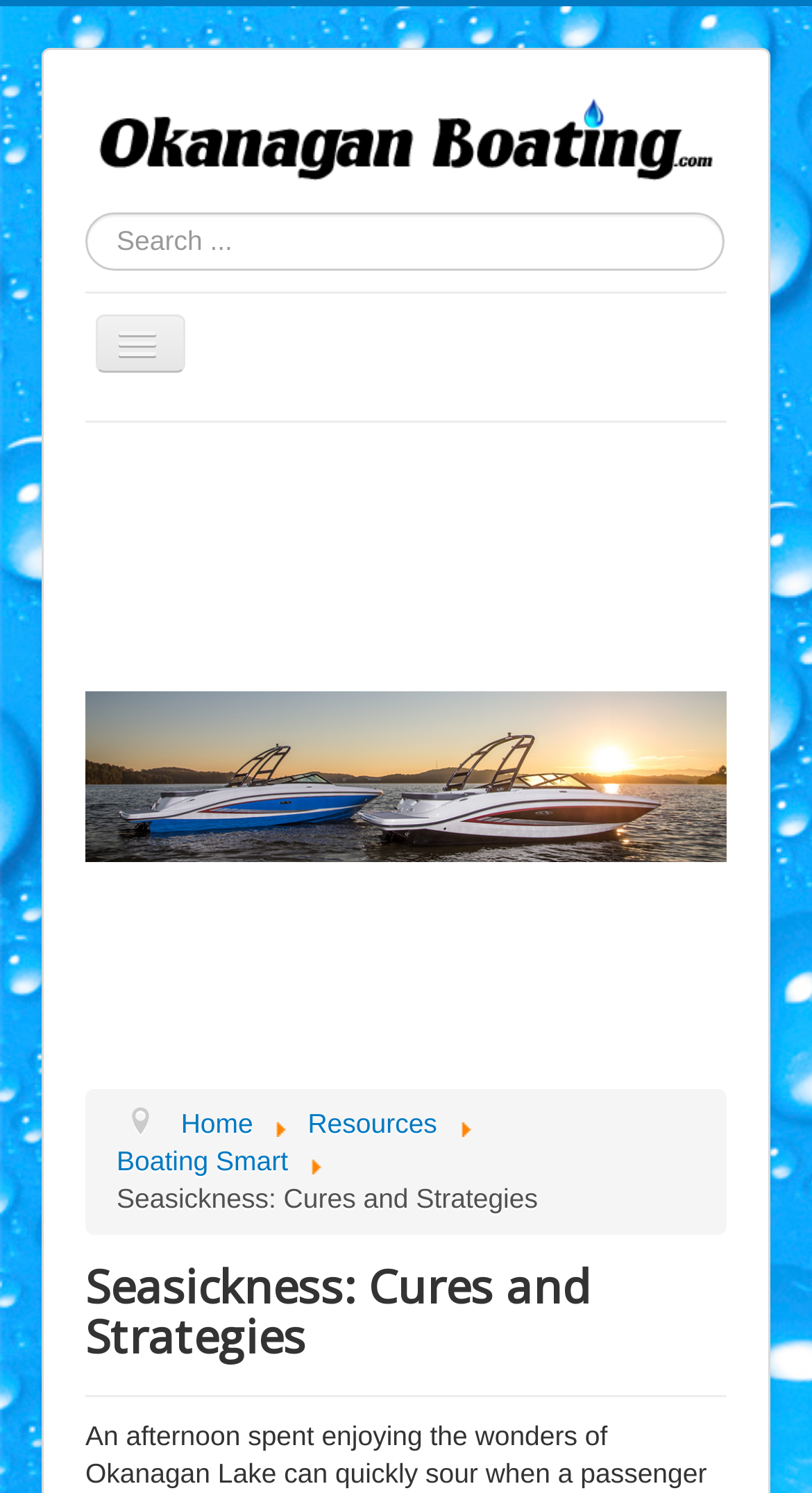Provide a one-word or one-phrase answer to the question:
What is the current page about?

Seasickness cures and strategies